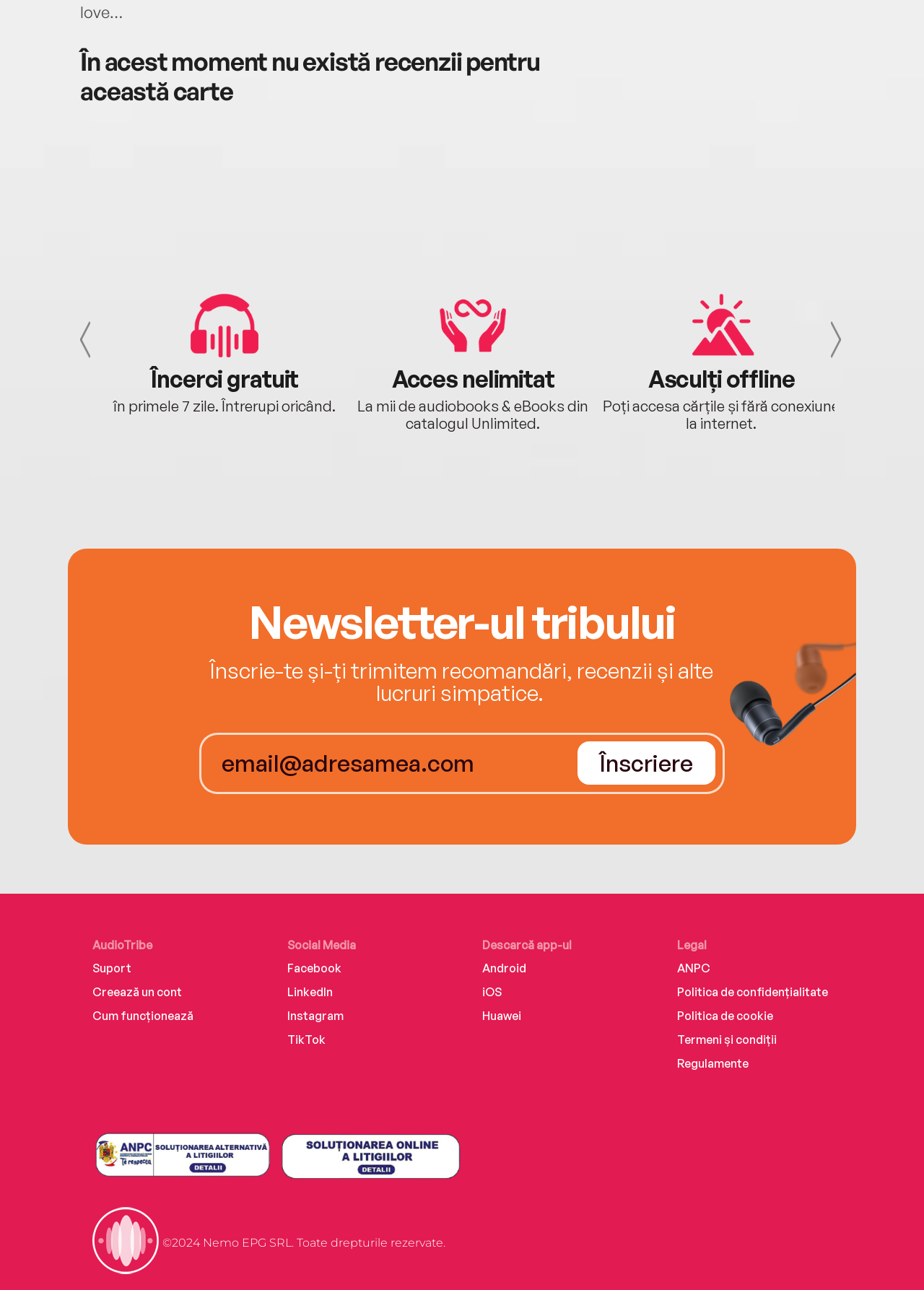Locate the bounding box coordinates of the element to click to perform the following action: 'Open calendar'. The coordinates should be given as four float values between 0 and 1, in the form of [left, top, right, bottom].

None